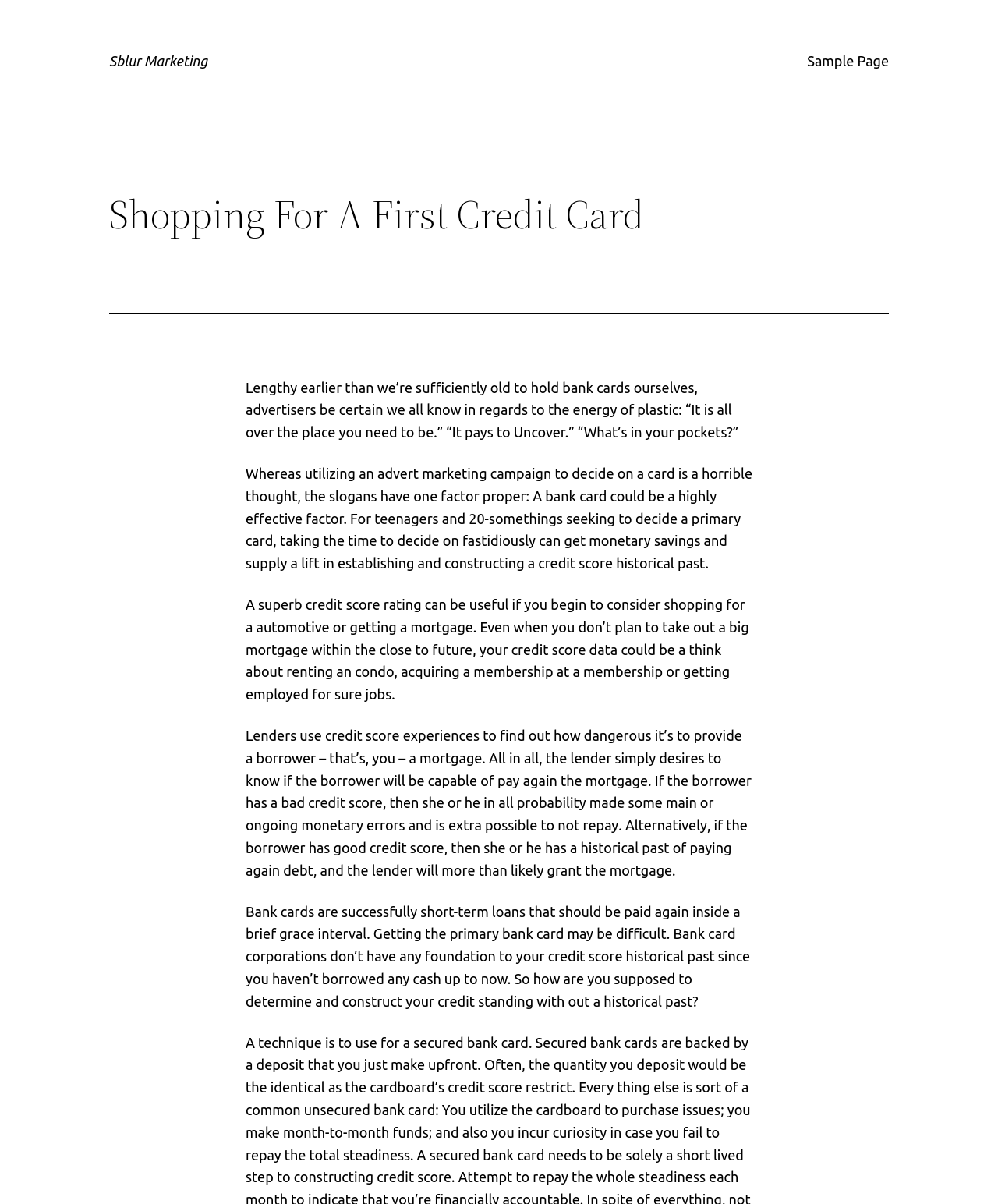What is the purpose of a credit card?
Refer to the image and provide a detailed answer to the question.

Based on the webpage content, it is clear that the purpose of a credit card is not just for making purchases, but also to establish and build credit history, which can be beneficial in the long run, such as when applying for a loan or renting an apartment.